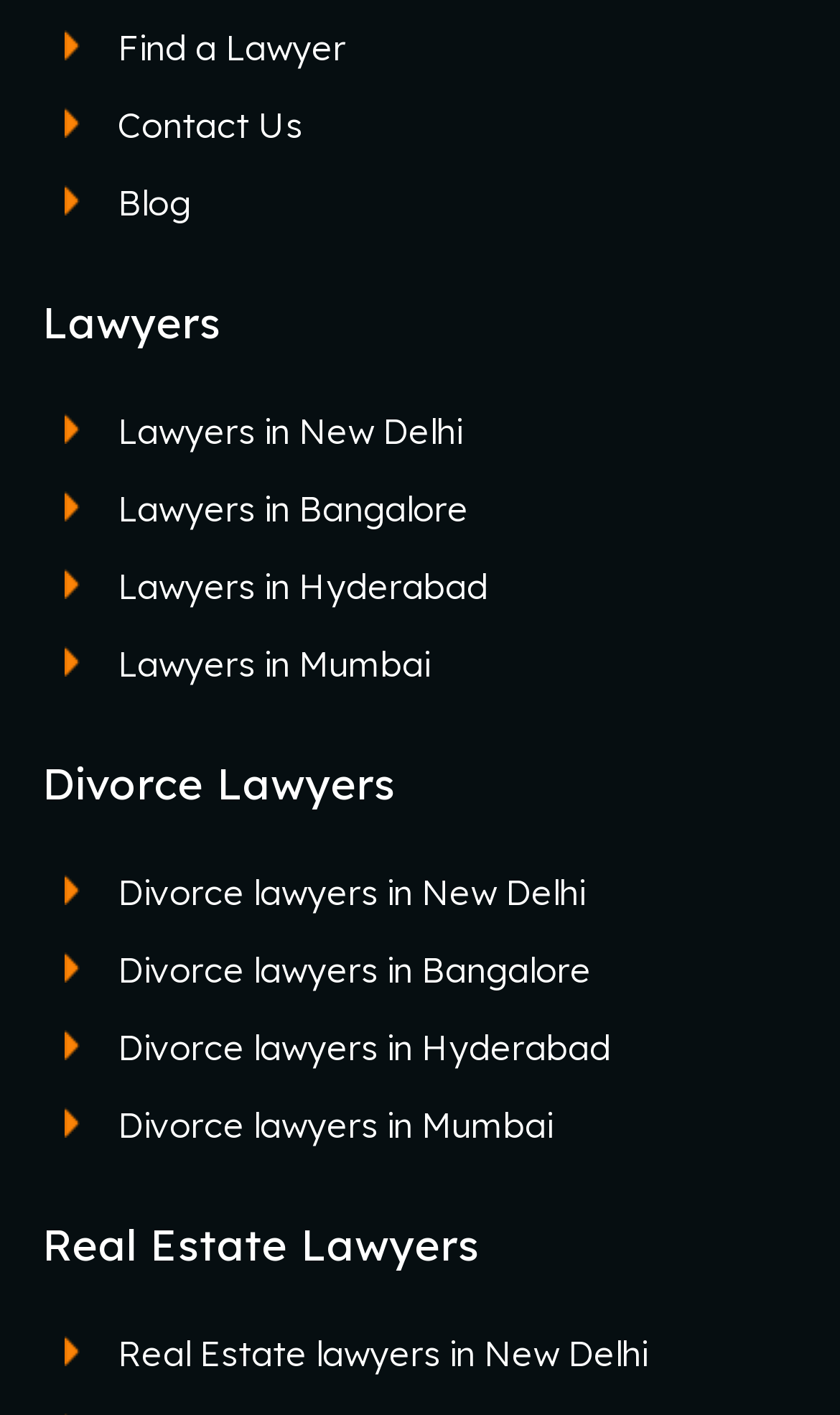Identify the bounding box coordinates for the element you need to click to achieve the following task: "Get divorce lawyers in Mumbai". The coordinates must be four float values ranging from 0 to 1, formatted as [left, top, right, bottom].

[0.076, 0.78, 0.659, 0.81]